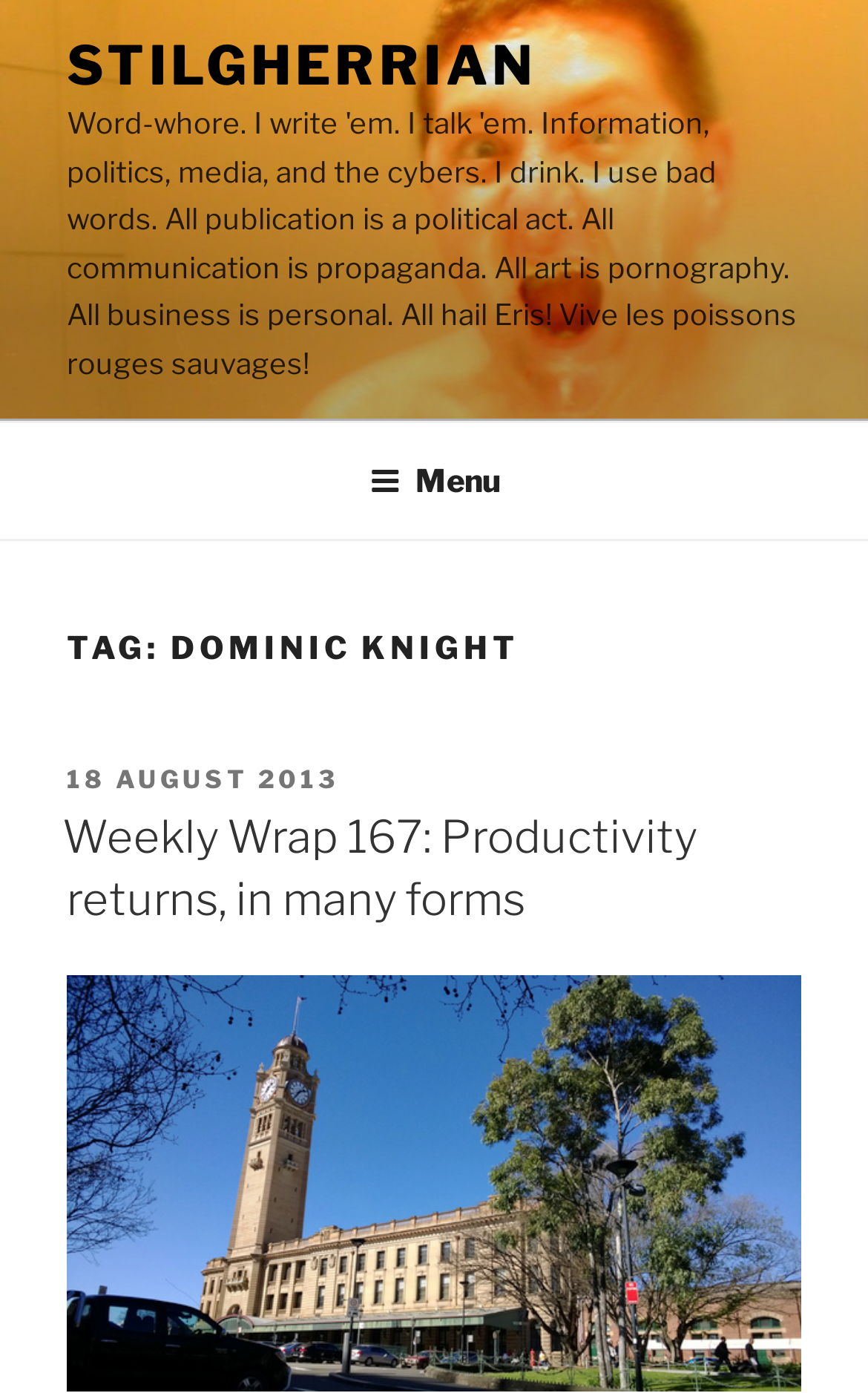What is the date of the posted article?
Give a detailed explanation using the information visible in the image.

The date of the posted article is found in the header section, specifically in the static text element that says 'POSTED ON' followed by a link element with the date '18 August 2013'.